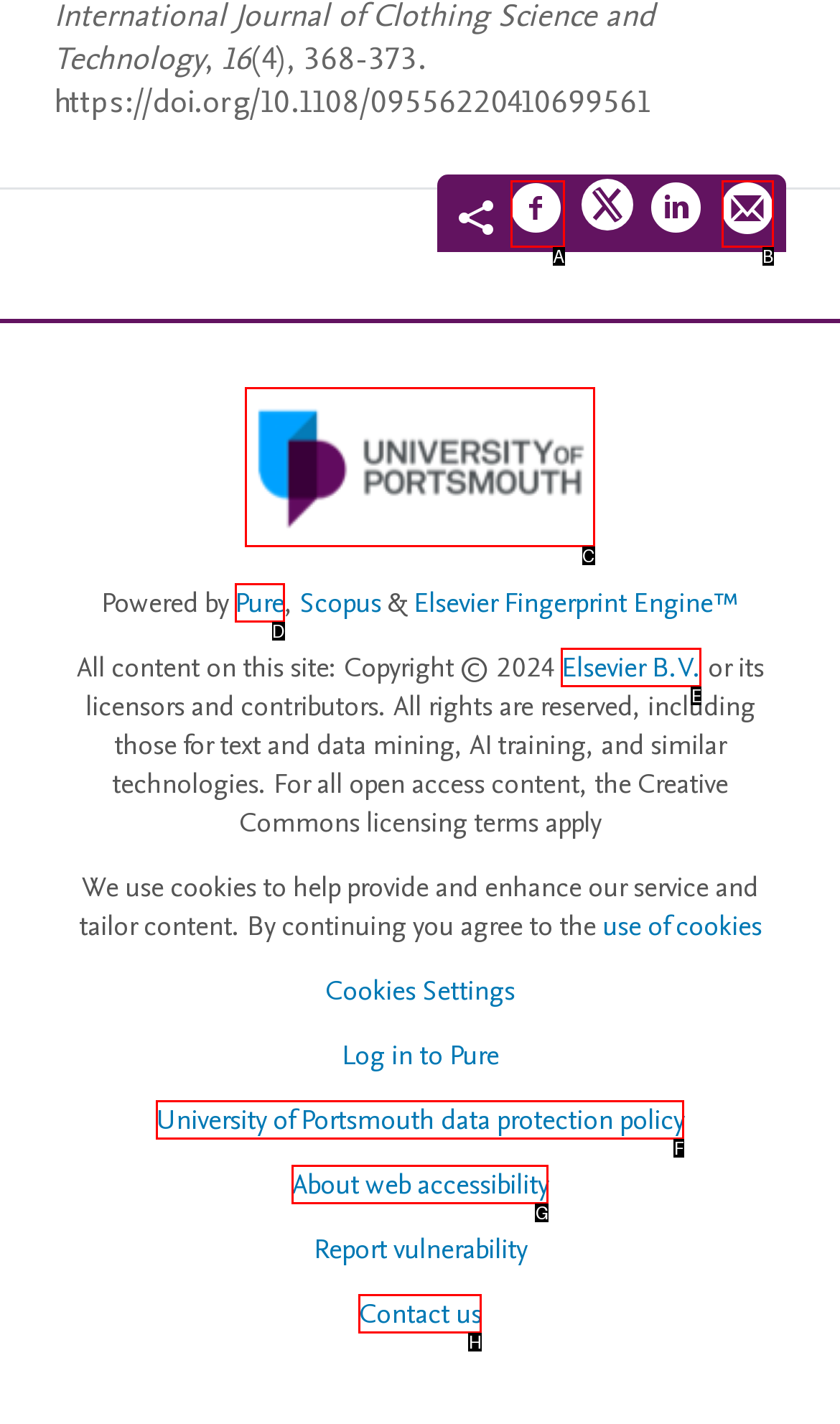Identify the correct UI element to click to achieve the task: View University of Portsmouth Logo.
Answer with the letter of the appropriate option from the choices given.

C